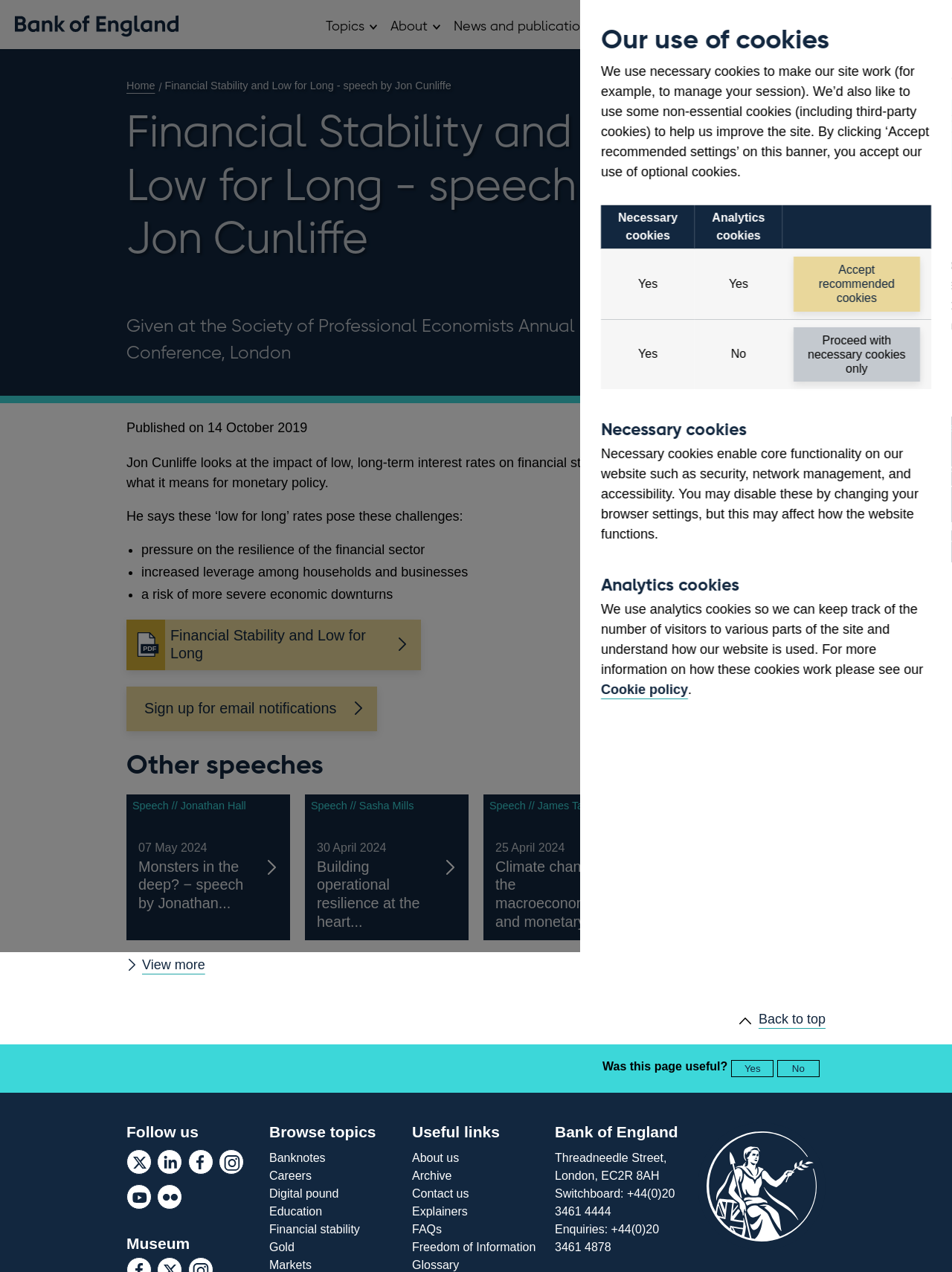Provide a brief response using a word or short phrase to this question:
How many links are there in the 'Other speeches' section?

4